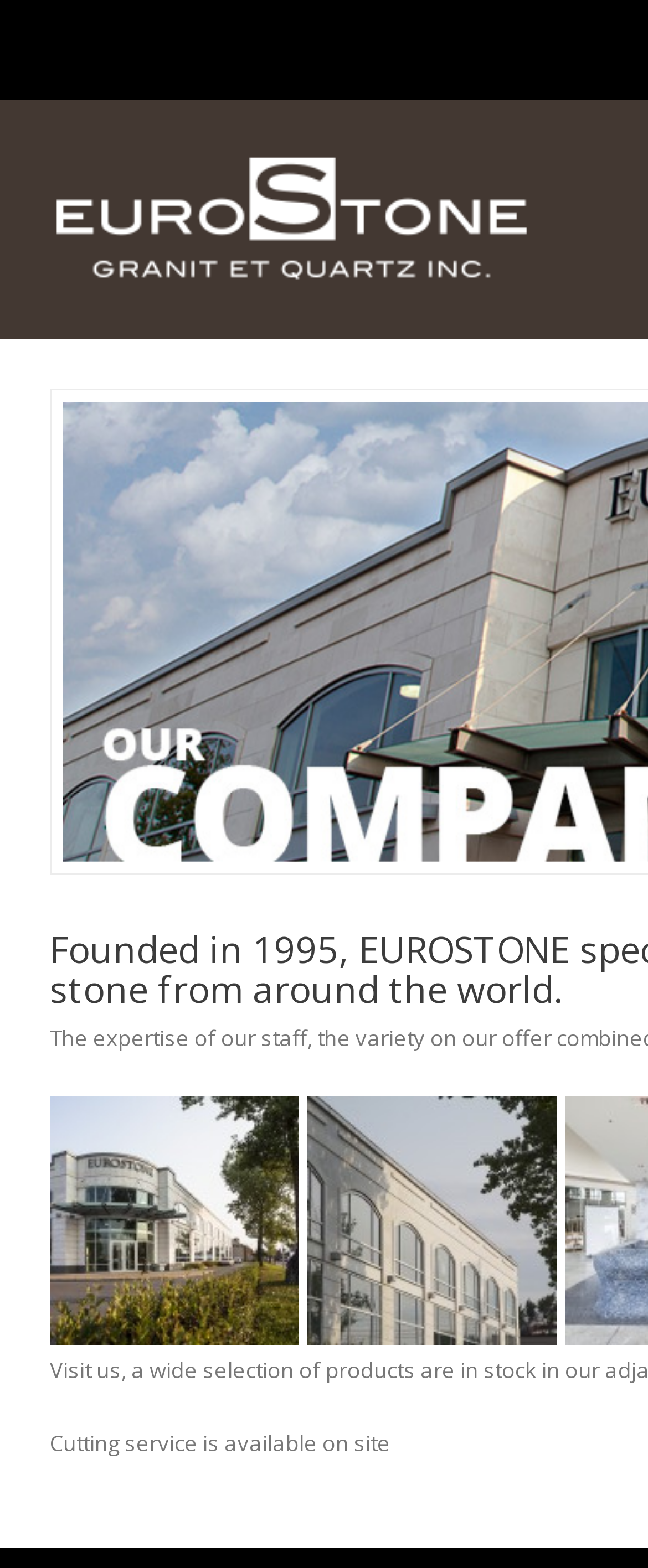Give a detailed account of the webpage.

The webpage is about Eurostone, a company that provides cutting services. At the top, there is a heading with a link and an image, which is likely the company's logo. Below the heading, there are two description lists, one on the left and one on the right, each containing a link. The left description list is positioned near the top of the page, while the right one is slightly lower. 

At the bottom of the page, there is a static text that reads "Cutting service is available on site", which suggests that the company offers on-site cutting services.